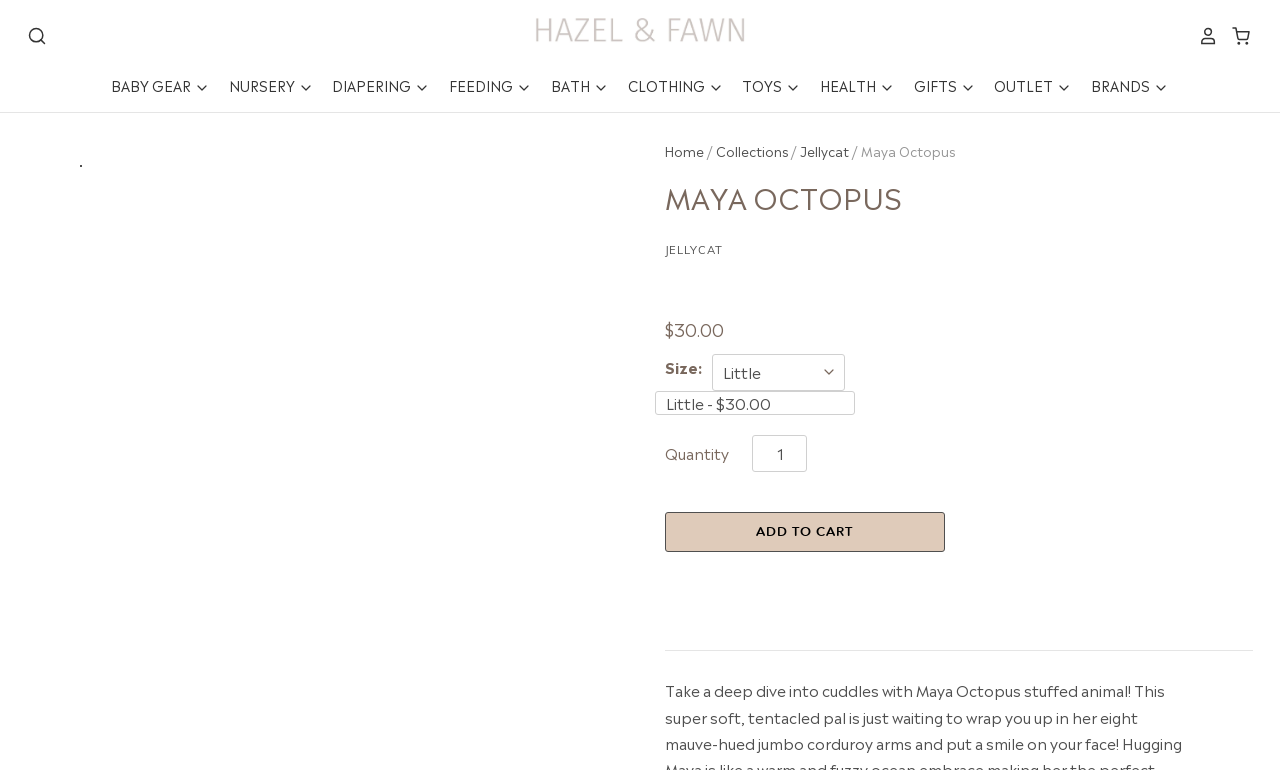What is the purpose of the button at the bottom of the page?
Please provide a single word or phrase in response based on the screenshot.

Add to cart